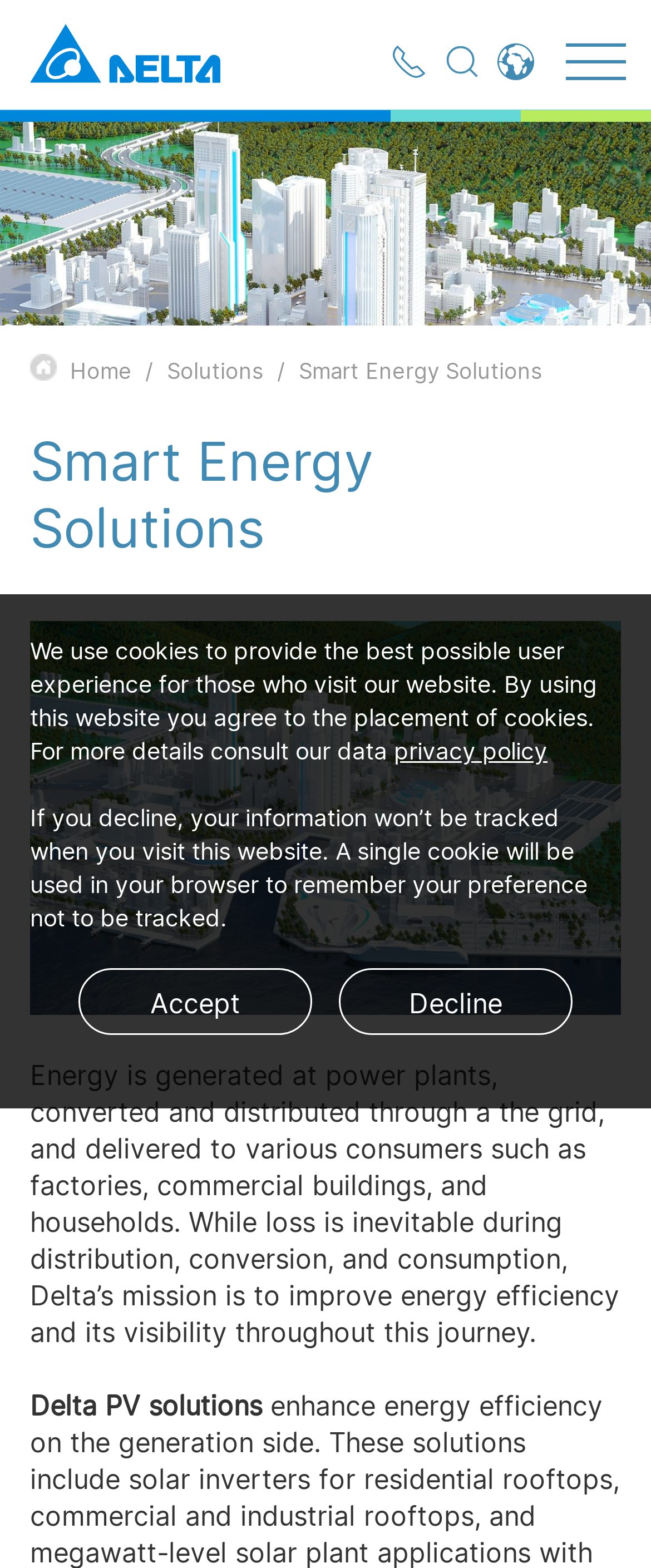How many links are there in the header section?
From the screenshot, provide a brief answer in one word or phrase.

9